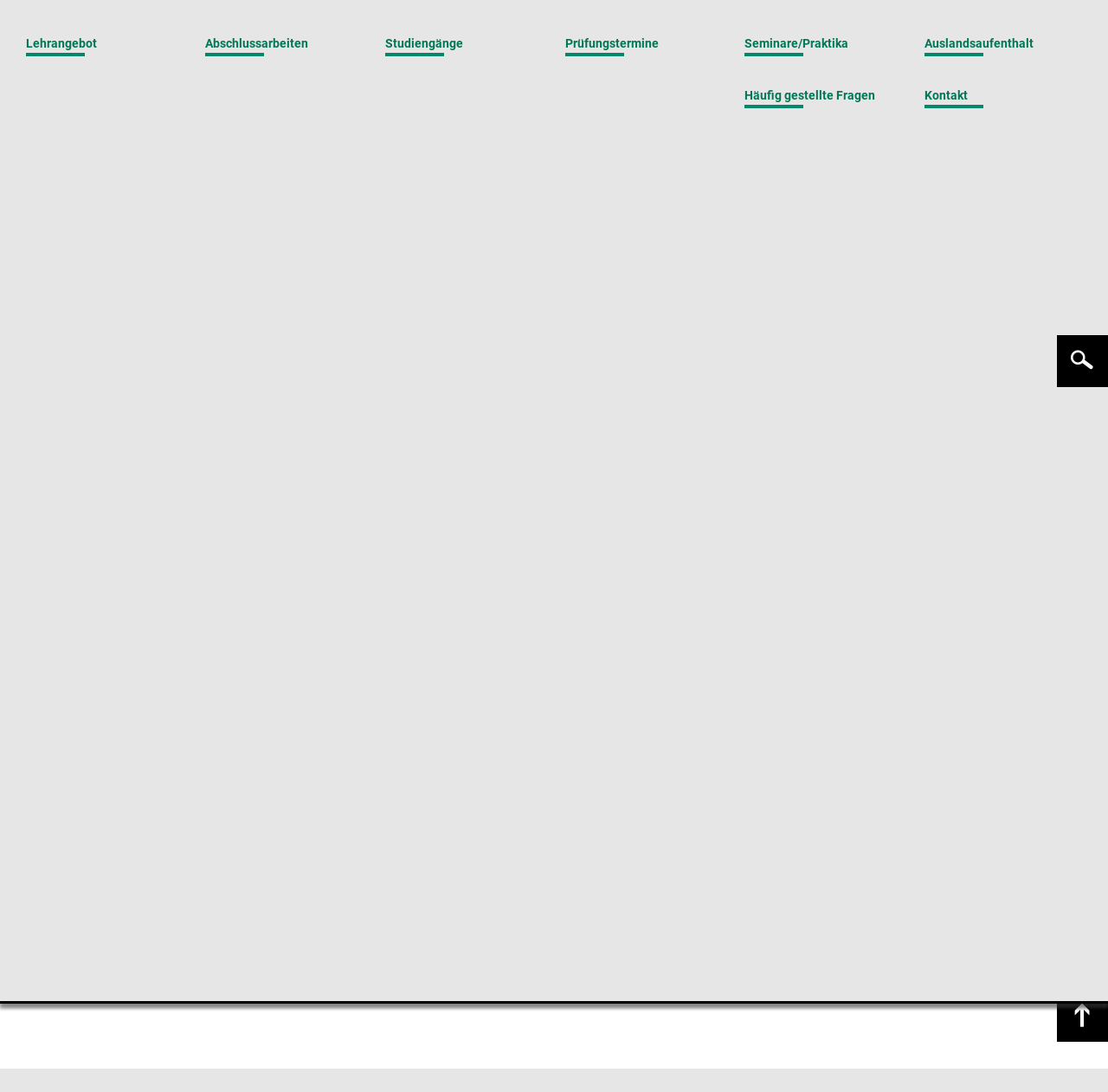Pinpoint the bounding box coordinates of the element to be clicked to execute the instruction: "read the publication about assumptions in model-based diagnosis".

[0.023, 0.25, 0.977, 0.277]